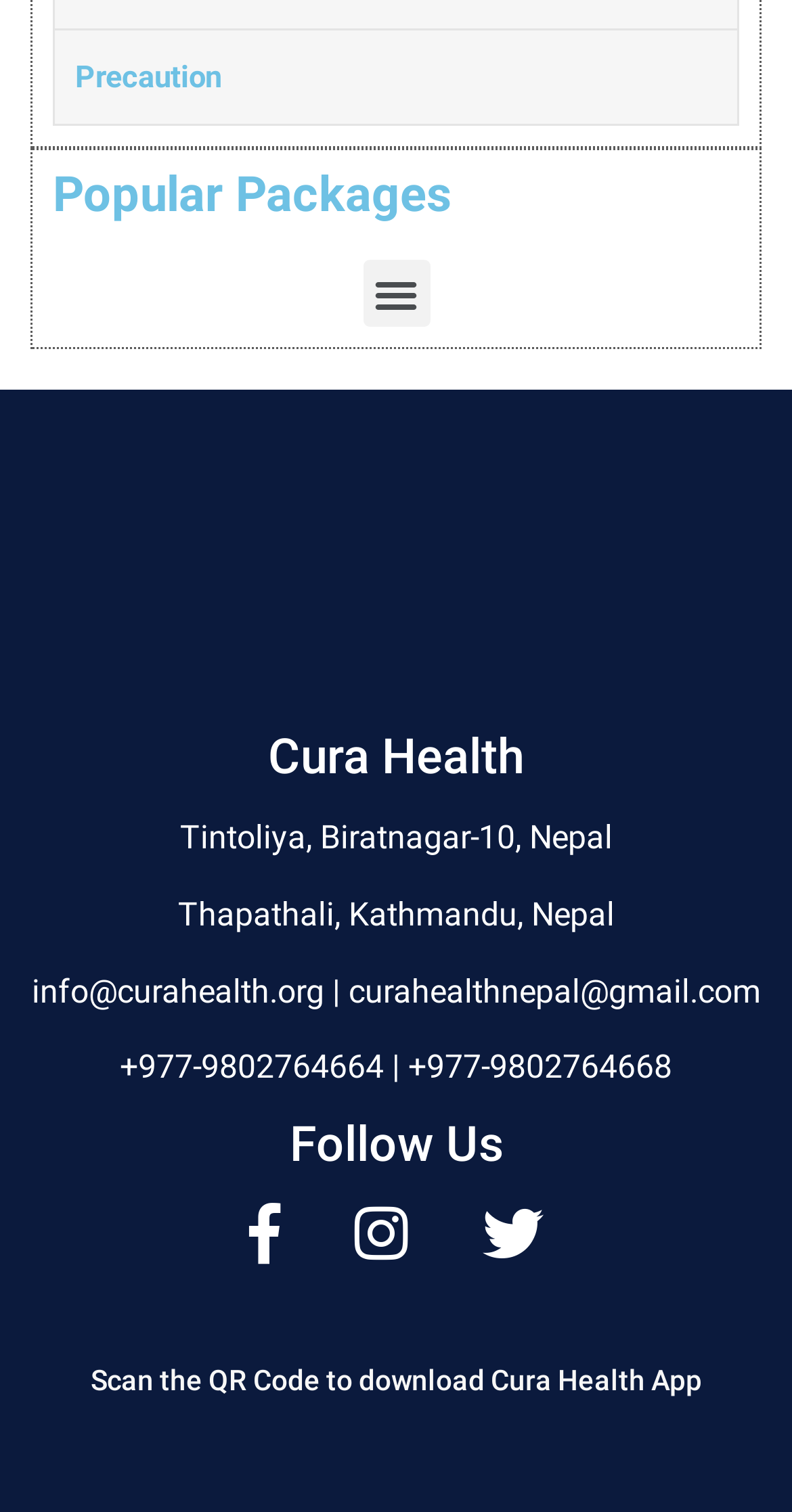Find the bounding box coordinates for the HTML element specified by: "+977-9802764664 | +977-9802764668".

[0.151, 0.693, 0.849, 0.719]